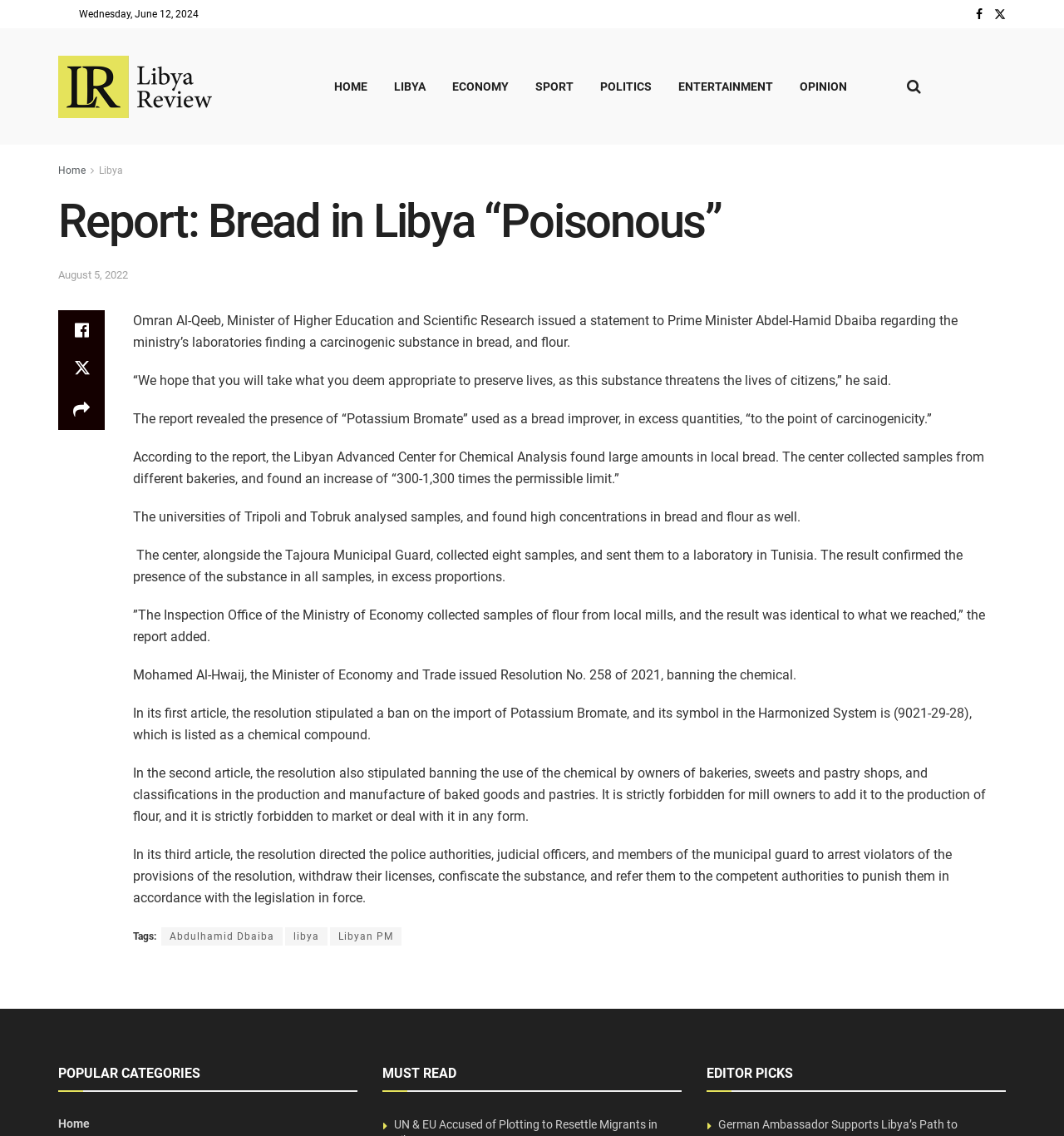Provide a brief response to the question below using a single word or phrase: 
What is the name of the Minister of Higher Education and Scientific Research?

Omran Al-Qeeb